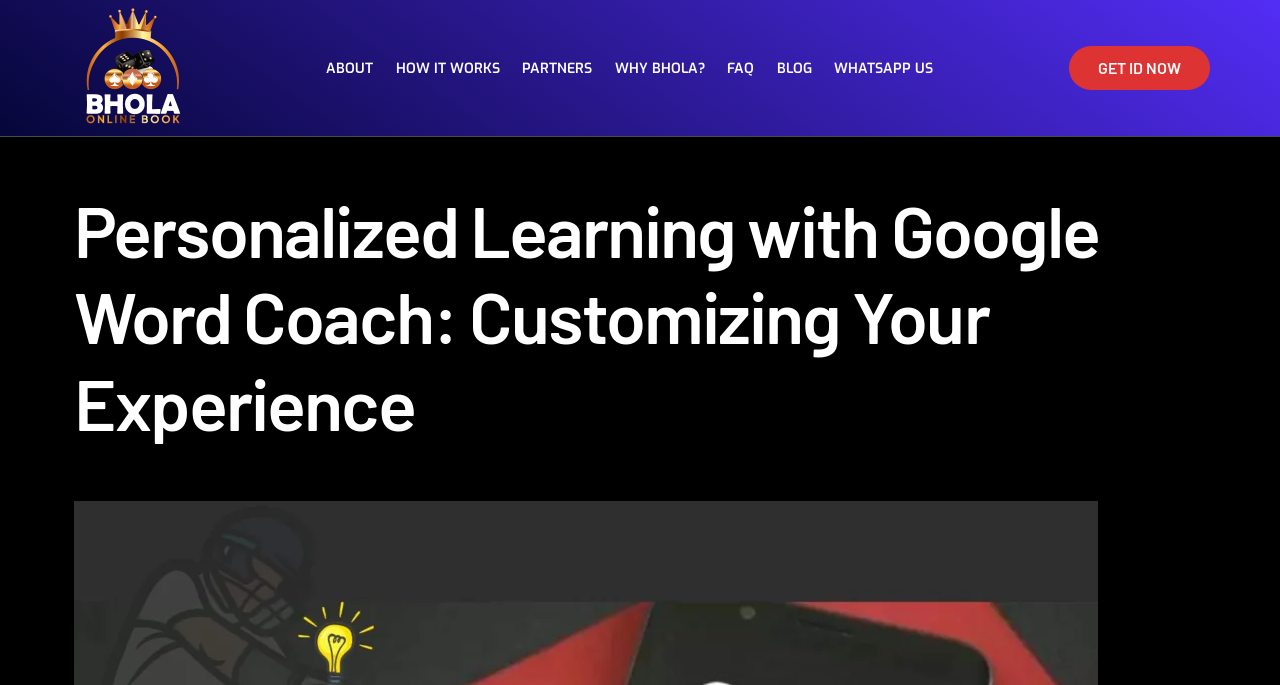Please provide the bounding box coordinates for the UI element as described: "Express Press Release". The coordinates must be four floats between 0 and 1, represented as [left, top, right, bottom].

None